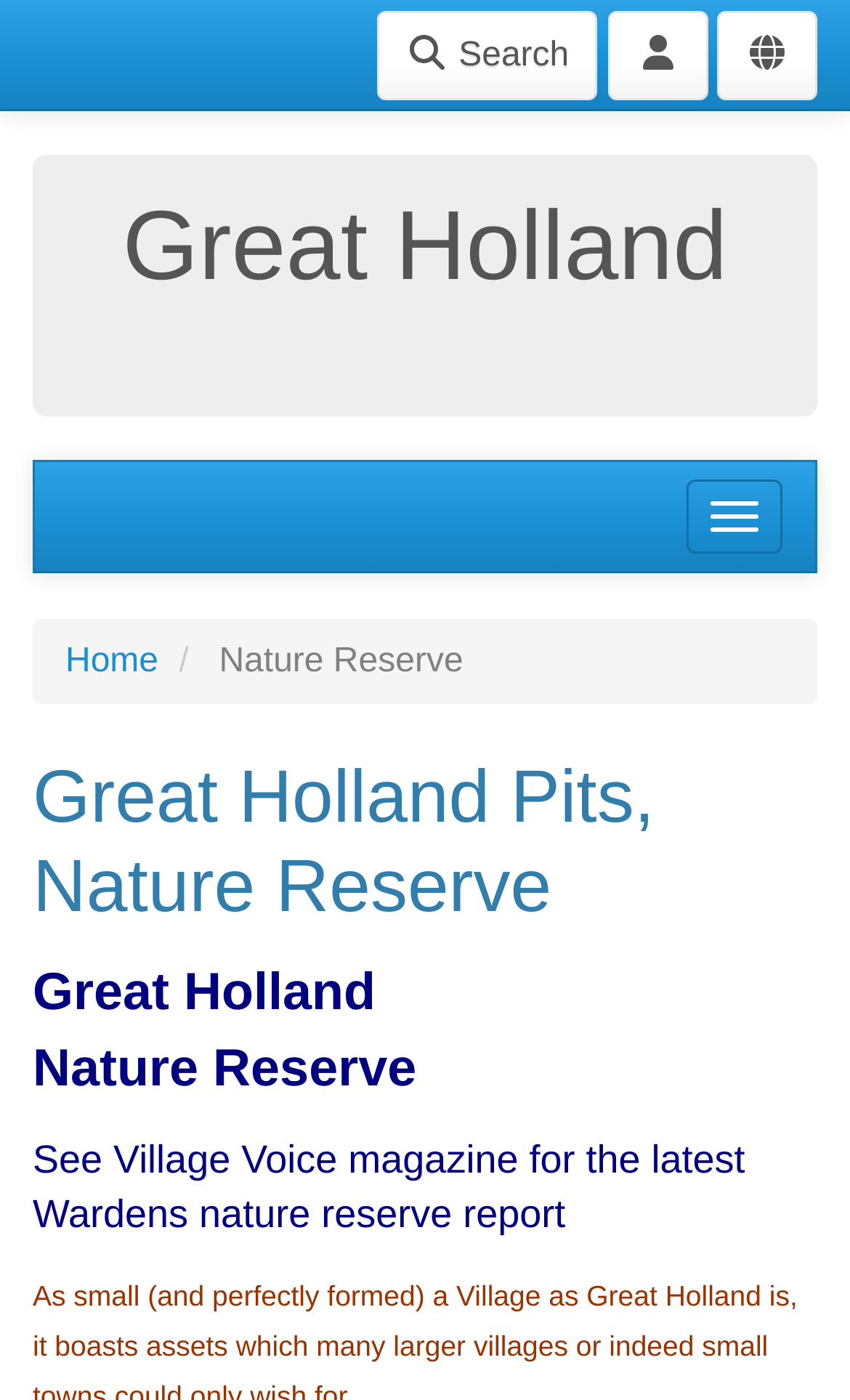What is the topic of the Village Voice magazine report?
Using the details shown in the screenshot, provide a comprehensive answer to the question.

I found the answer by reading the static text element that mentions 'Village Voice magazine' and 'Wardens nature reserve report'.